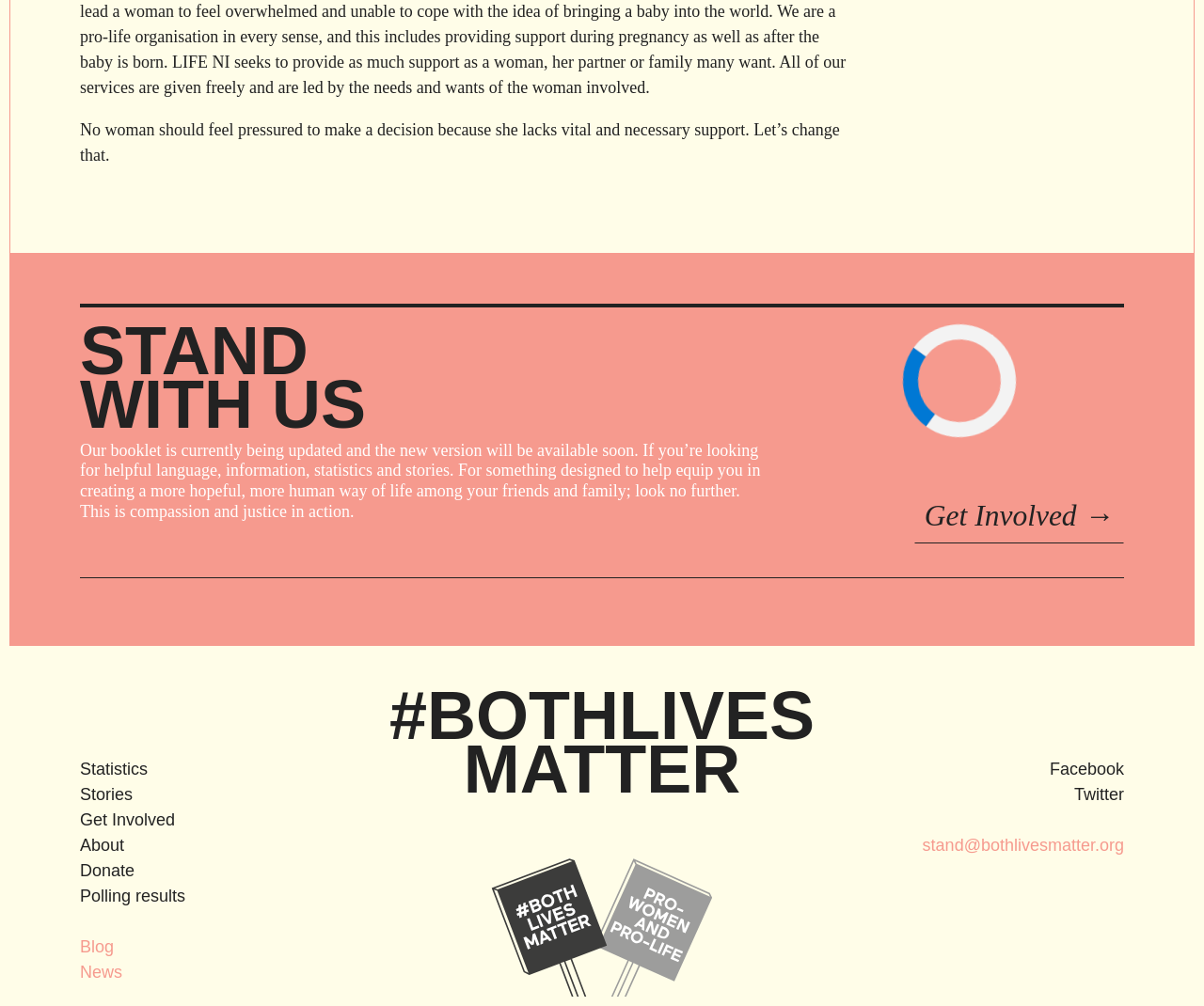Please locate the bounding box coordinates of the region I need to click to follow this instruction: "Follow on Facebook".

[0.734, 0.813, 0.934, 0.838]